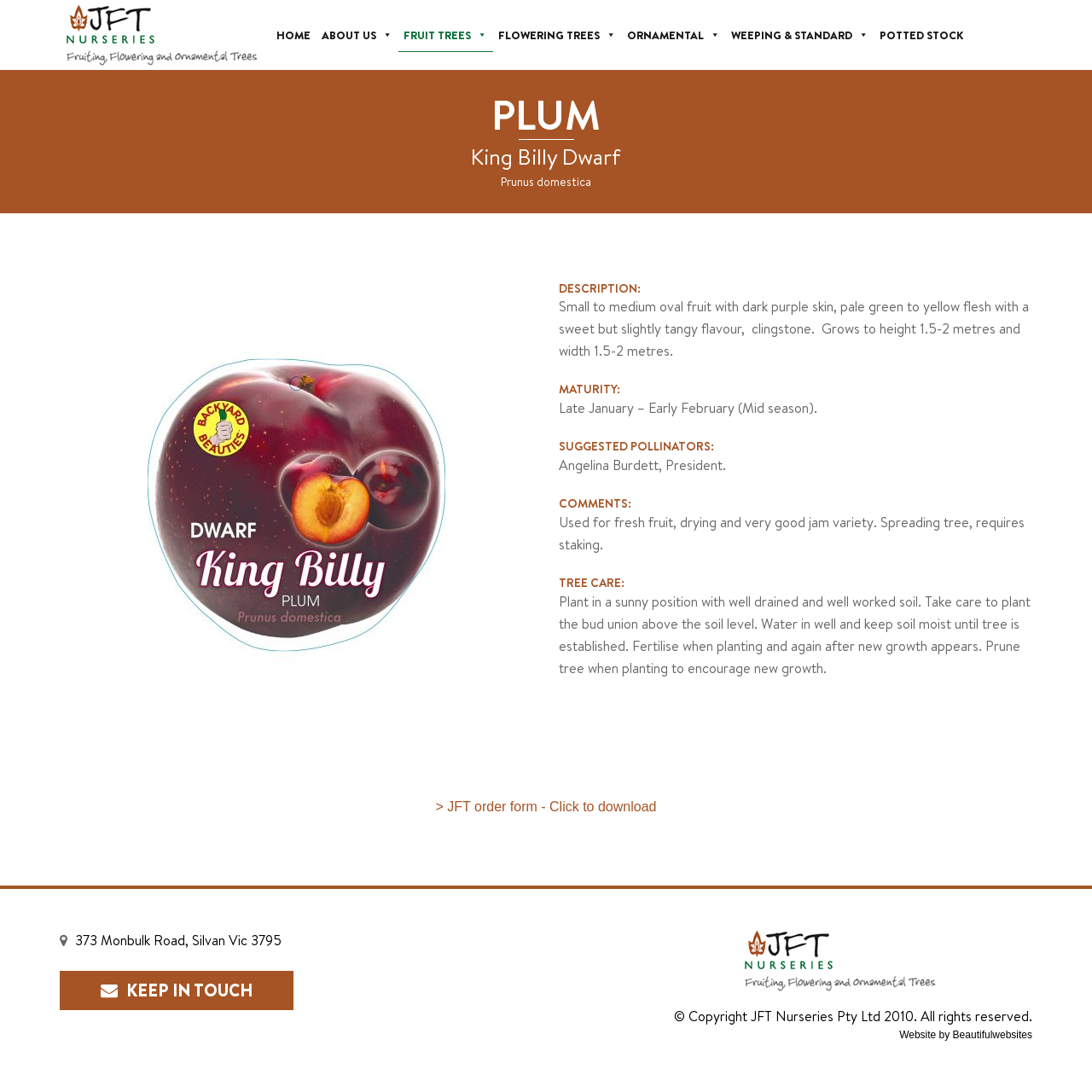What is the address of JFT Nurseries?
Using the information from the image, answer the question thoroughly.

The webpage provides contact information for JFT Nurseries, including its address, which is listed as '373 Monbulk Road, Silvan Vic 3795'.